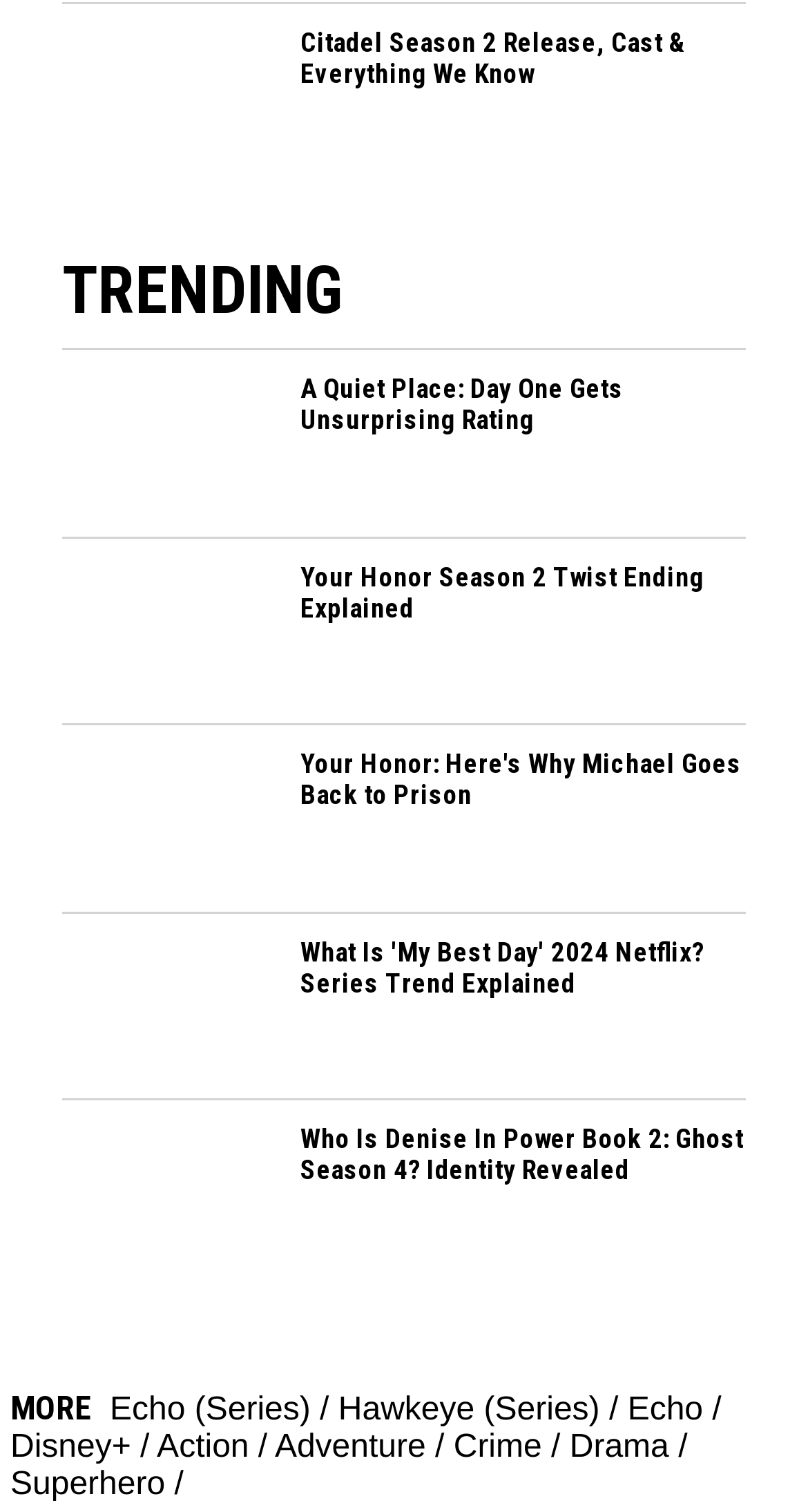How many categories are in the bottom navigation bar?
Refer to the image and give a detailed answer to the query.

The bottom navigation bar contains several link elements with categories, which are 'Echo (Series)', 'Hawkeye (Series)', 'Echo', 'Disney+', 'Action', 'Adventure', 'Crime', 'Drama', and 'Superhero'. Excluding the series and platform categories, there are 7 categories in total.